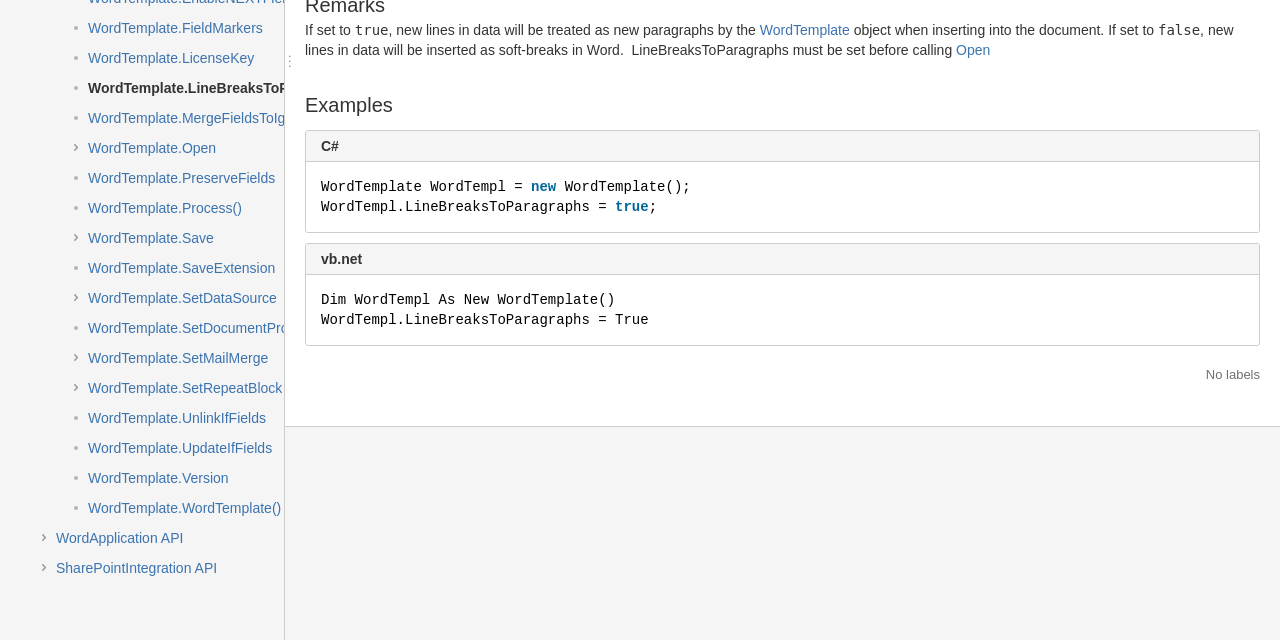Find the bounding box coordinates for the UI element that matches this description: "WordTemplate.UpdateIfFields".

[0.069, 0.684, 0.22, 0.716]